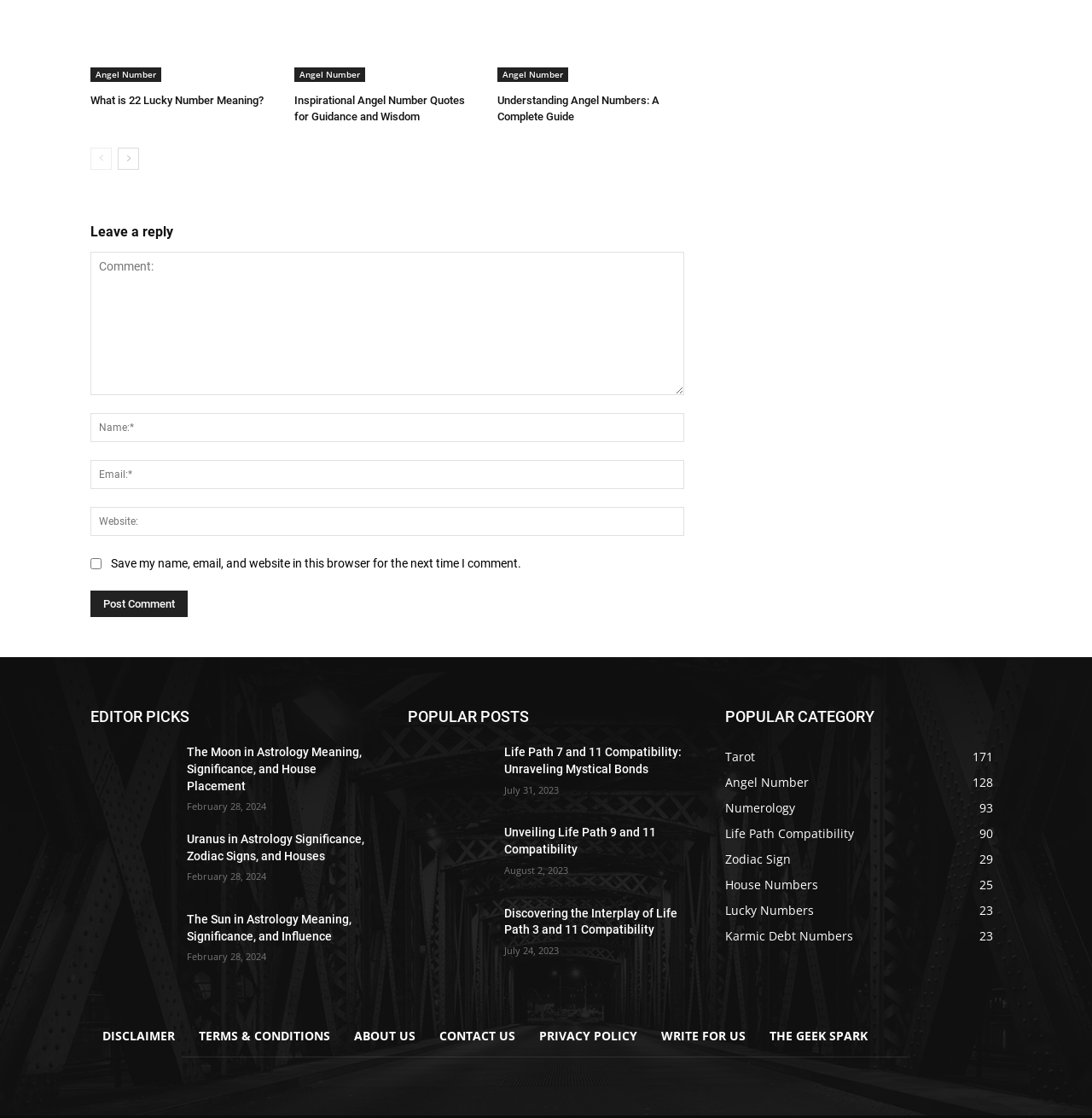What is the purpose of the textbox labeled 'Comment:'?
Kindly offer a detailed explanation using the data available in the image.

I found a textbox labeled 'Comment:' under the 'Leave a reply' heading, which suggests that it is used to leave a reply or comment on the webpage.